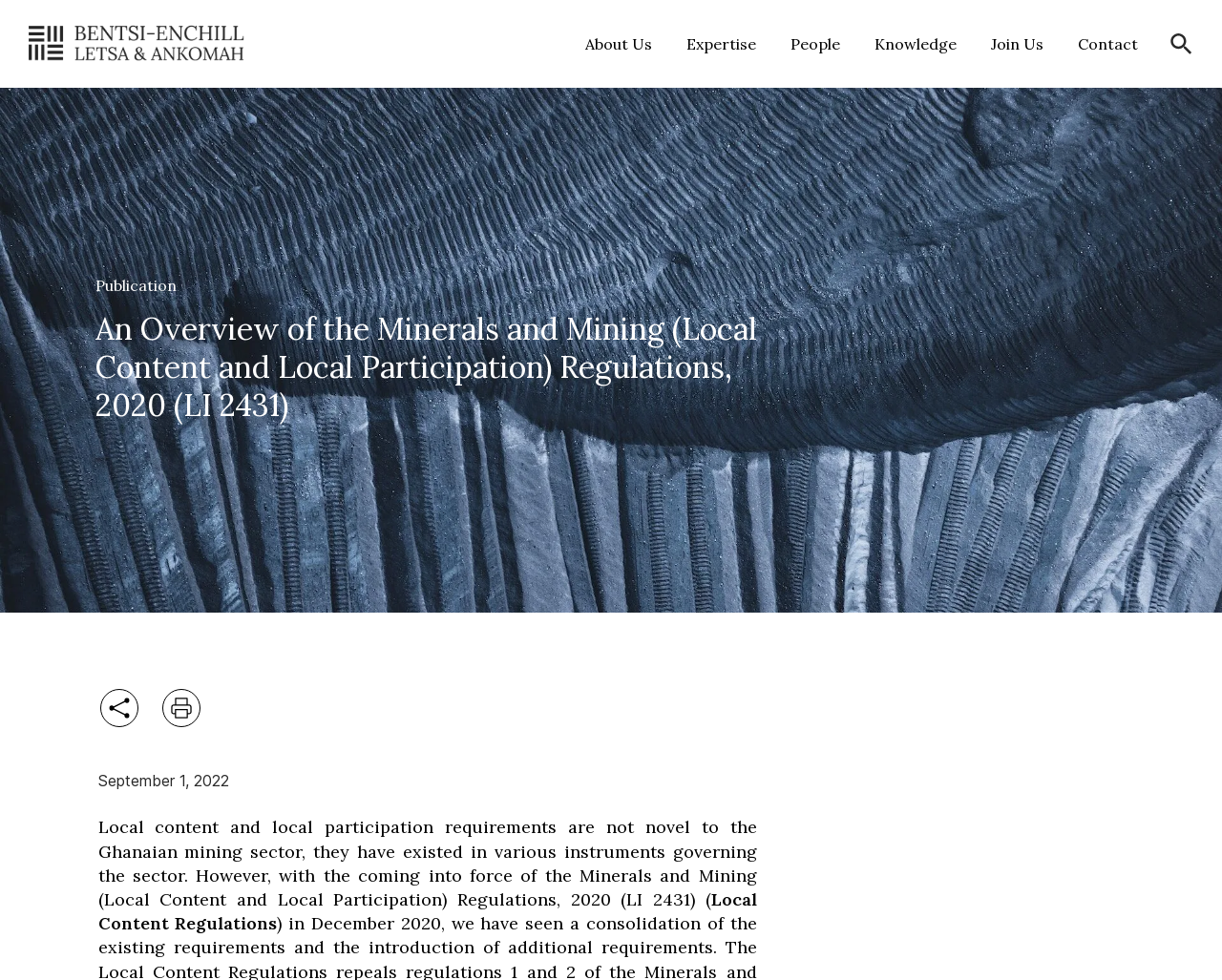Please find the bounding box coordinates of the element's region to be clicked to carry out this instruction: "Mute the video".

None